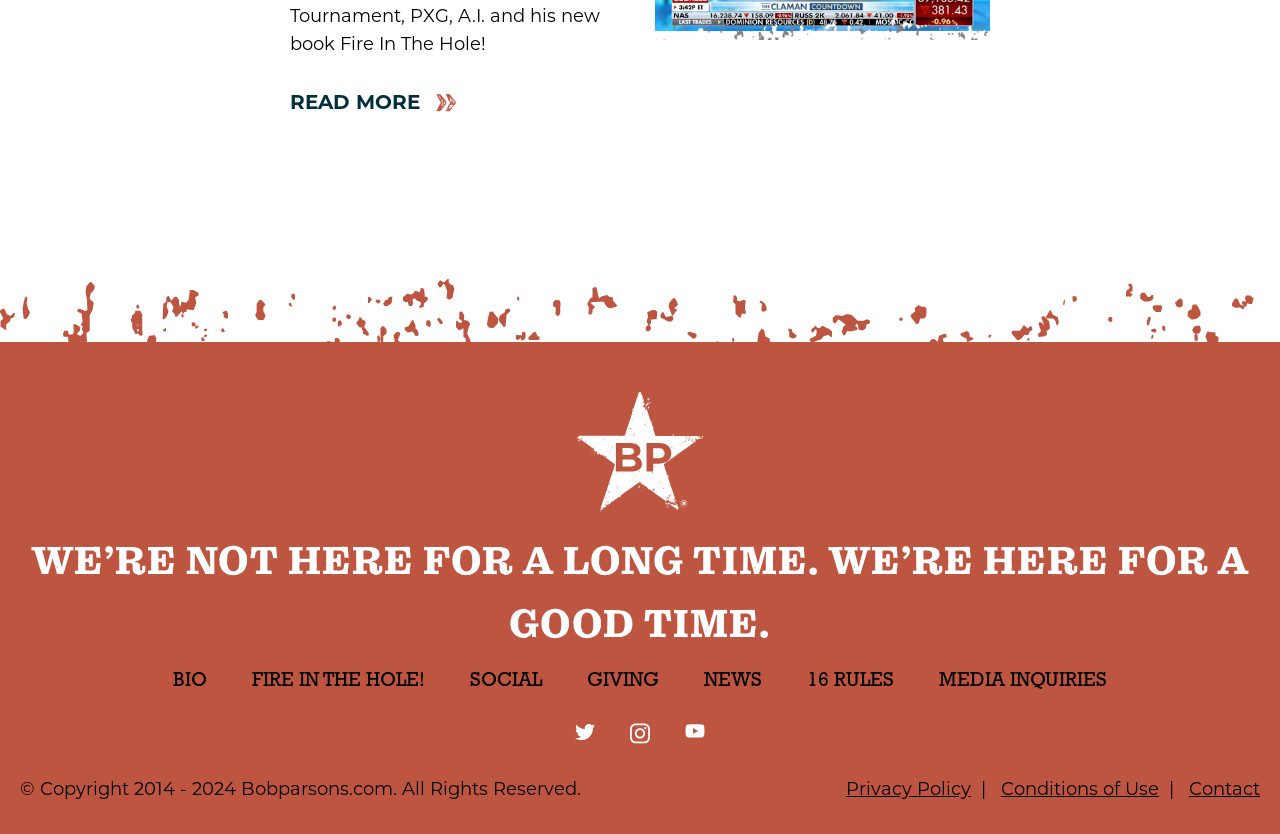What is the name of the person whose website this is?
Please analyze the image and answer the question with as much detail as possible.

The website has a logo with the name 'Bob Parsons' and multiple links and references to him, indicating that this is his personal website.